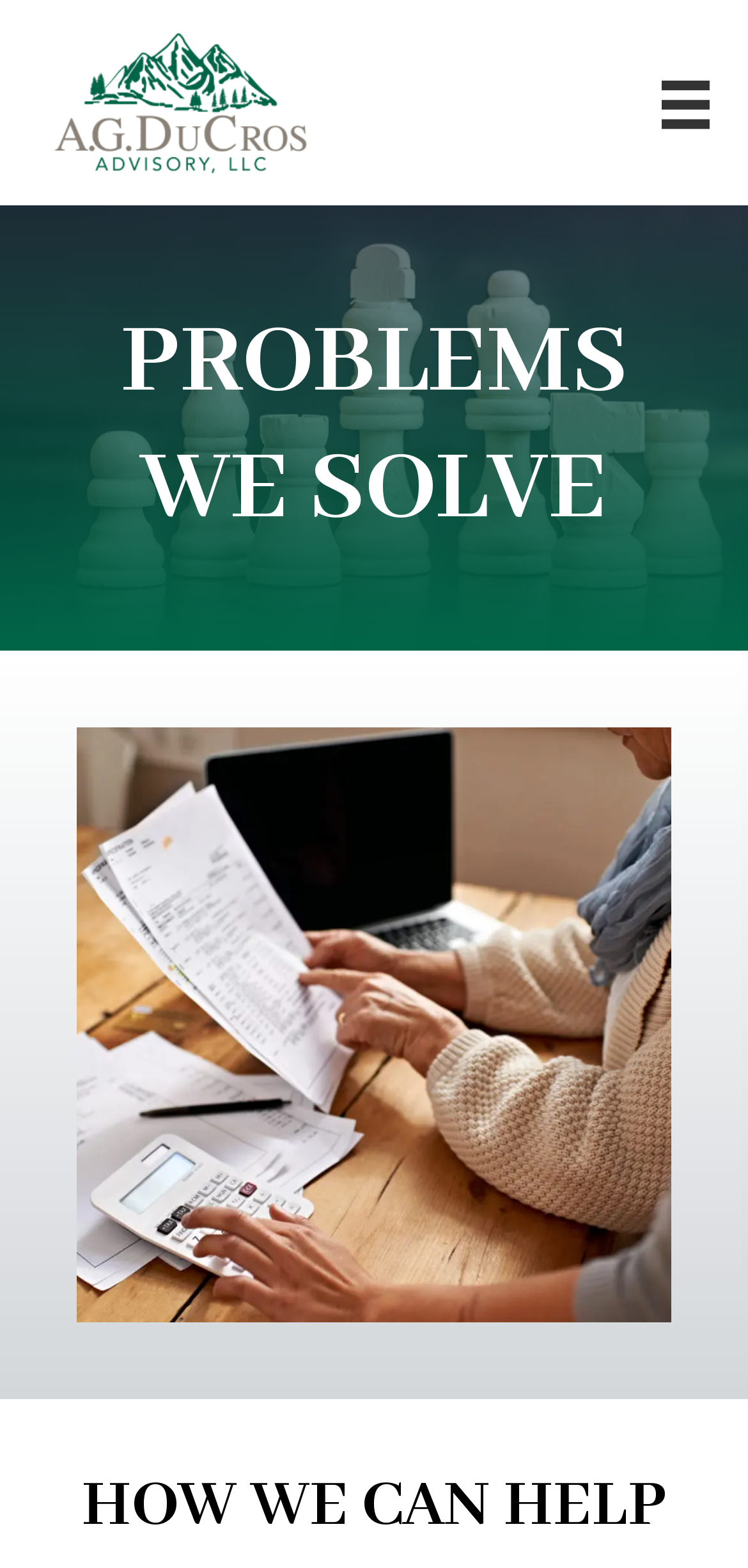What is the purpose of the image with a person looking at papers?
Please respond to the question with a detailed and informative answer.

The image with a person looking at papers on top of a table is likely used as an illustration to break up the content and make the webpage more visually appealing, rather than serving a specific functional purpose.